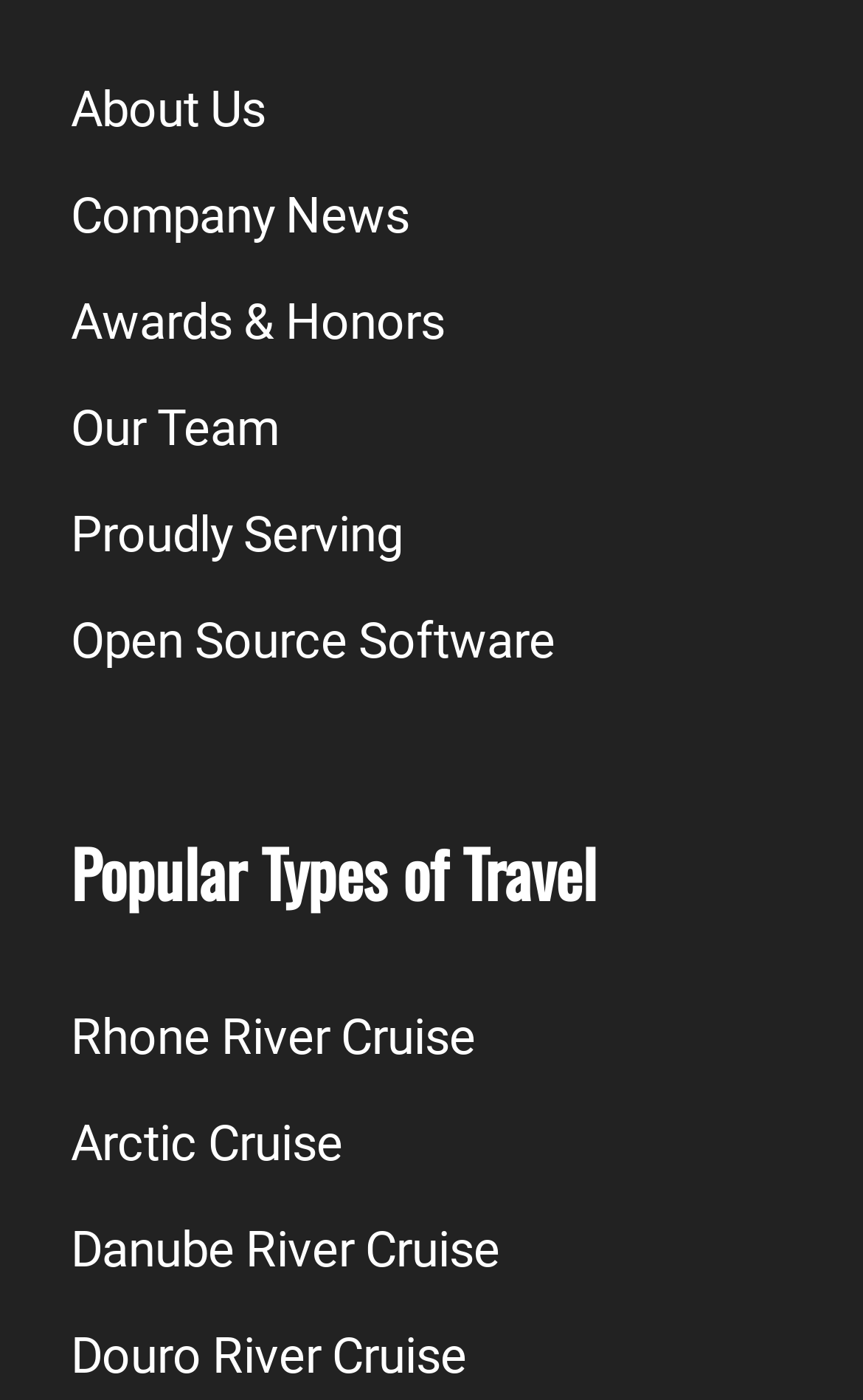Please determine the bounding box coordinates of the clickable area required to carry out the following instruction: "Discover Arctic Cruise". The coordinates must be four float numbers between 0 and 1, represented as [left, top, right, bottom].

[0.082, 0.779, 0.397, 0.854]